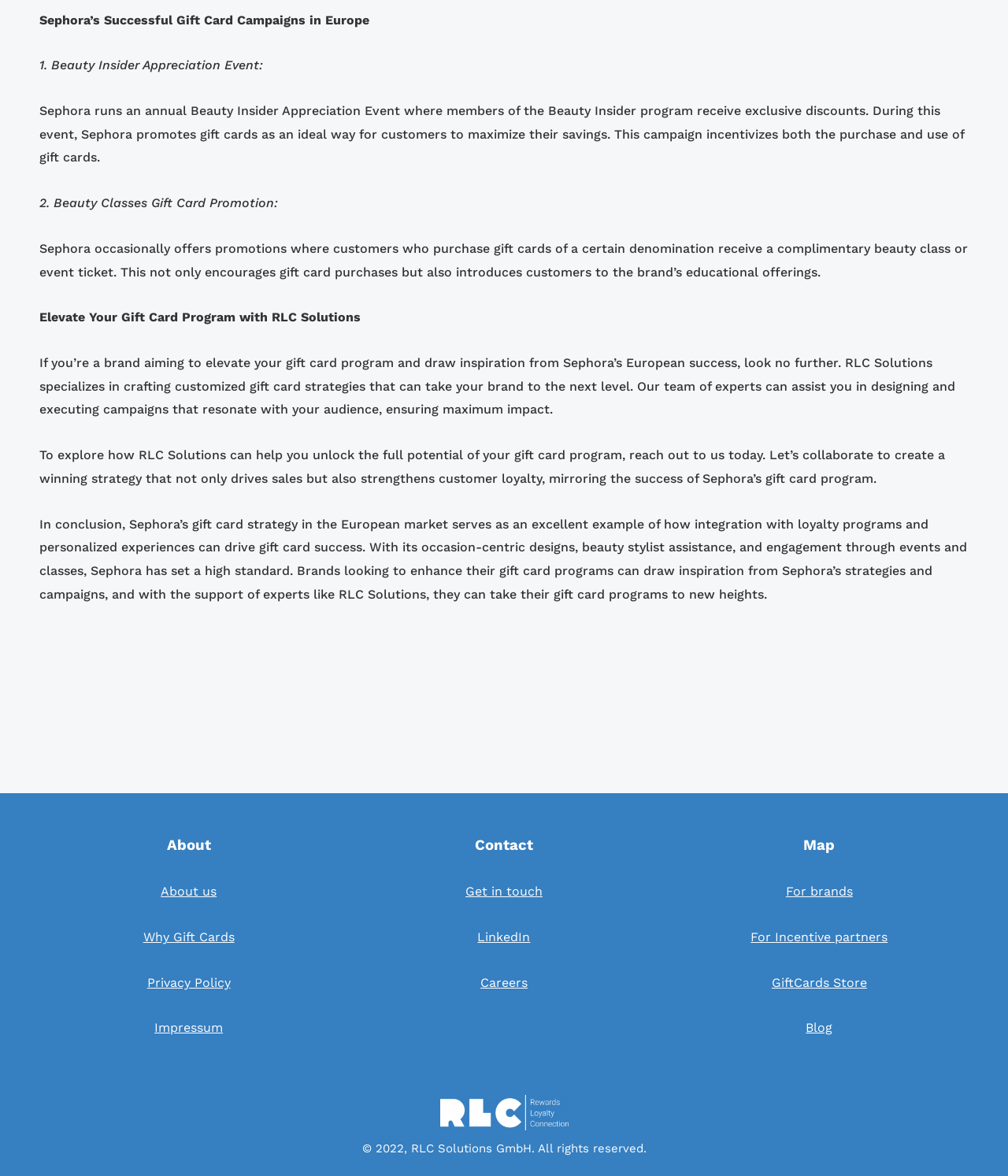Respond to the following question with a brief word or phrase:
What is the event where Sephora promotes gift cards as an ideal way for customers to maximize their savings?

Beauty Insider Appreciation Event